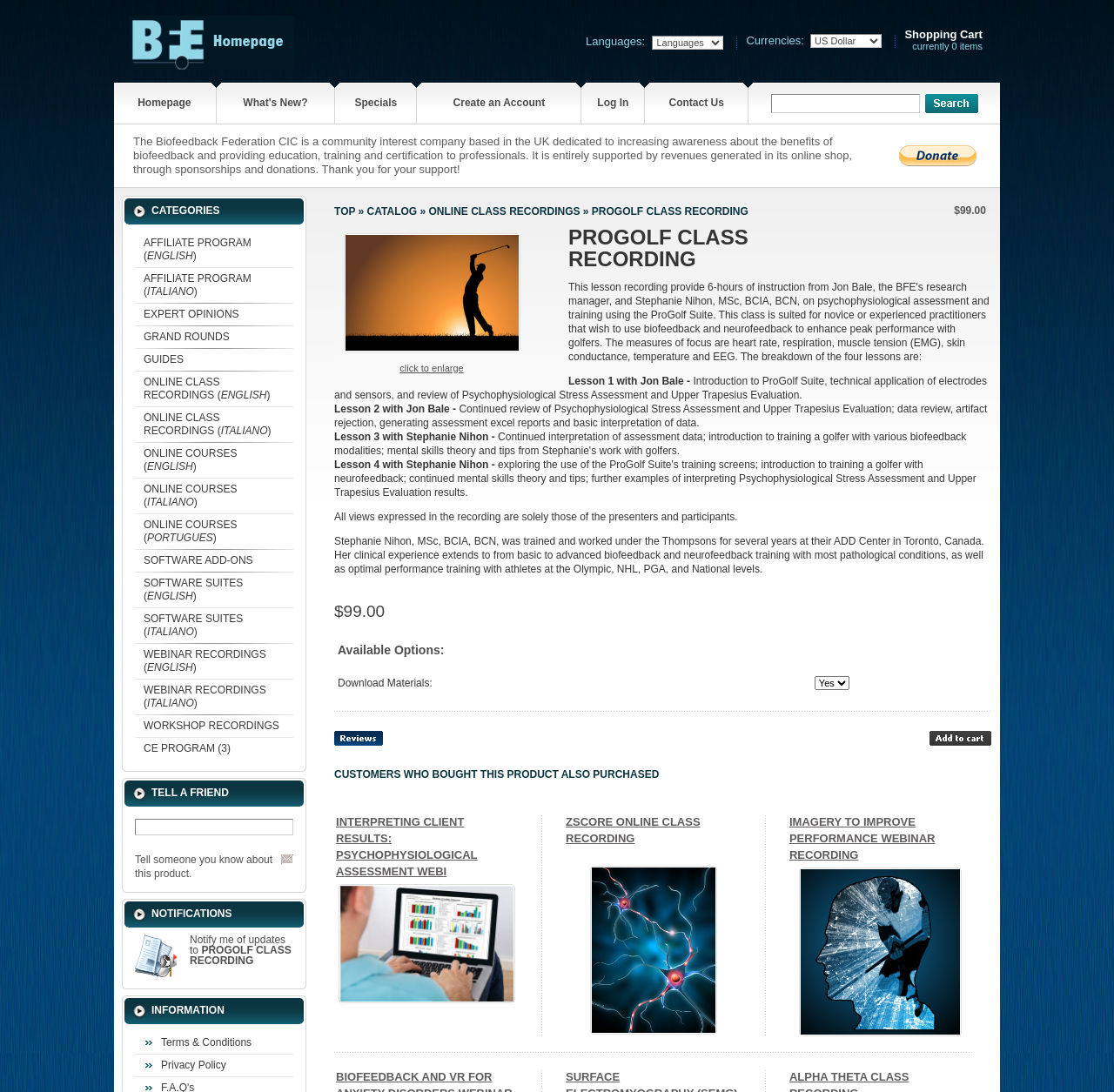Locate the bounding box coordinates of the clickable part needed for the task: "Select a language".

[0.526, 0.033, 0.65, 0.045]